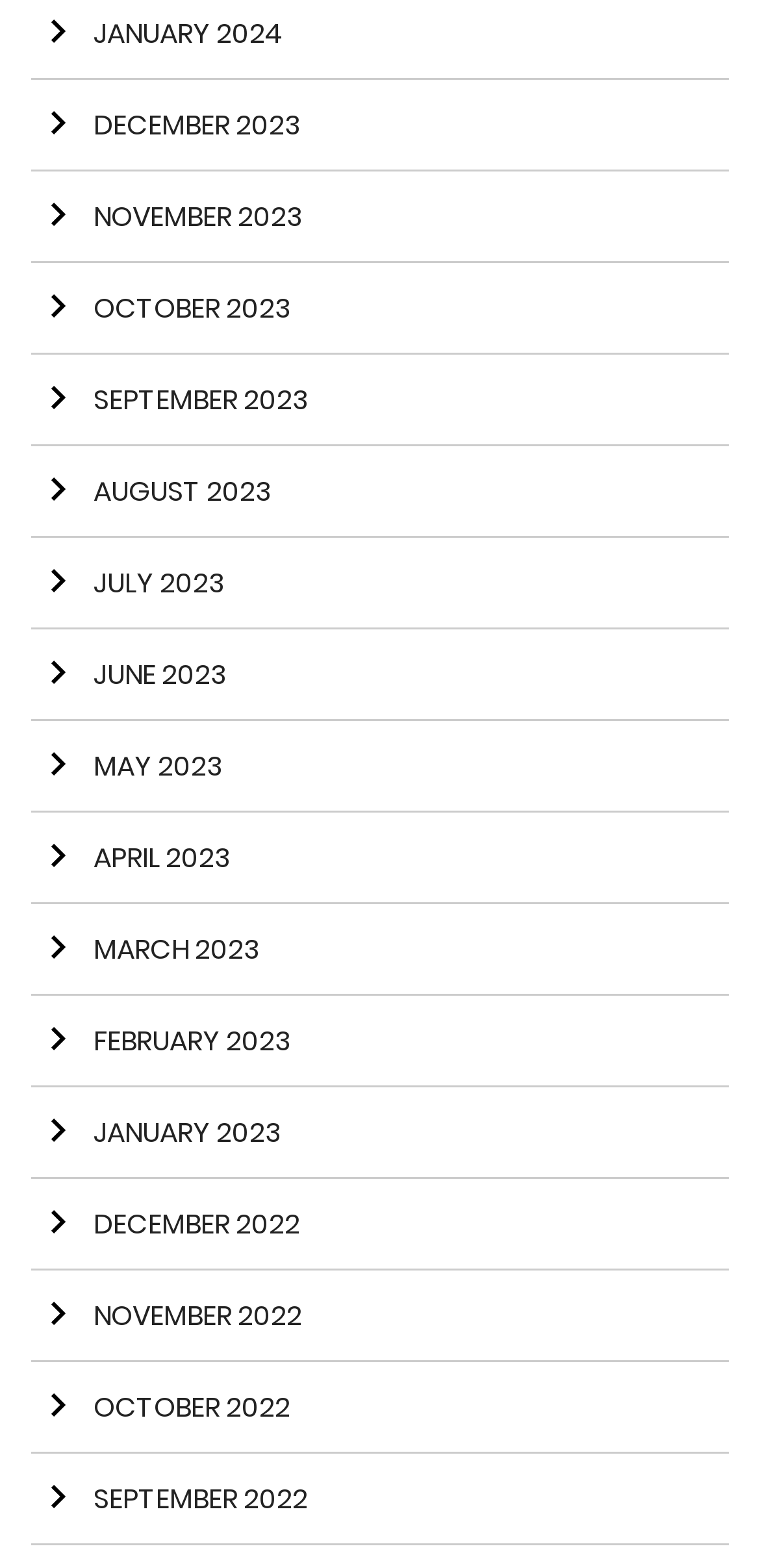Highlight the bounding box coordinates of the element you need to click to perform the following instruction: "View November 2023."

[0.041, 0.11, 0.959, 0.168]